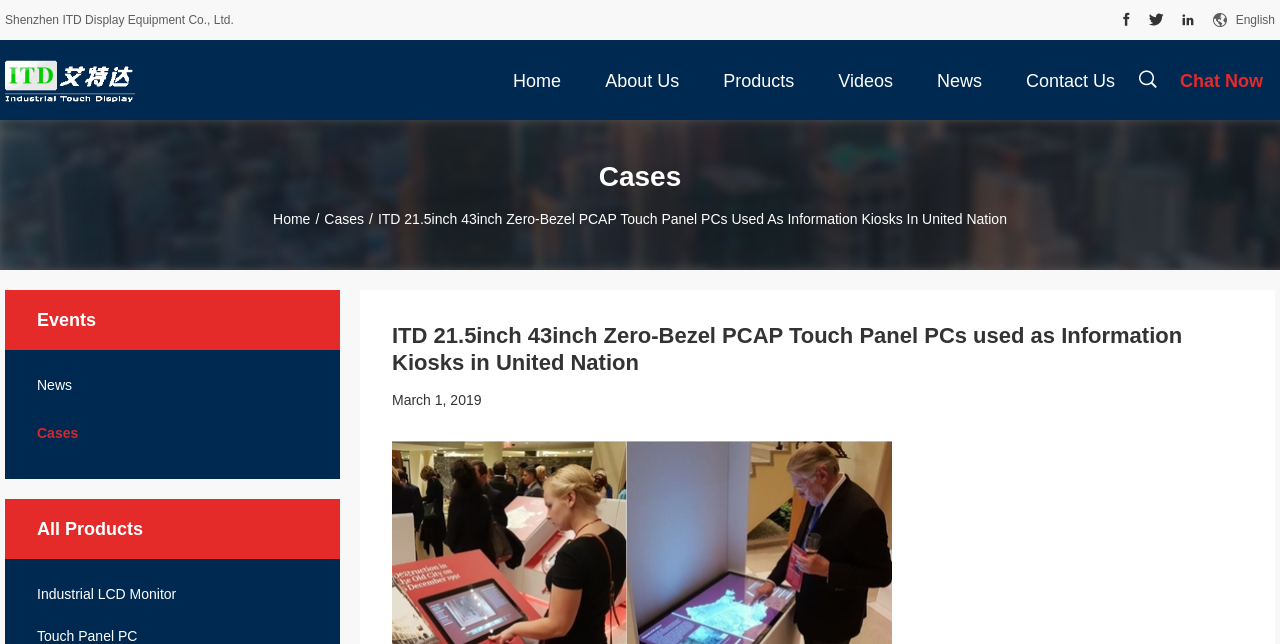Please provide a detailed answer to the question below by examining the image:
What is the language of the webpage?

The language of the webpage can be found in the top-right corner, where it is written as 'English'.